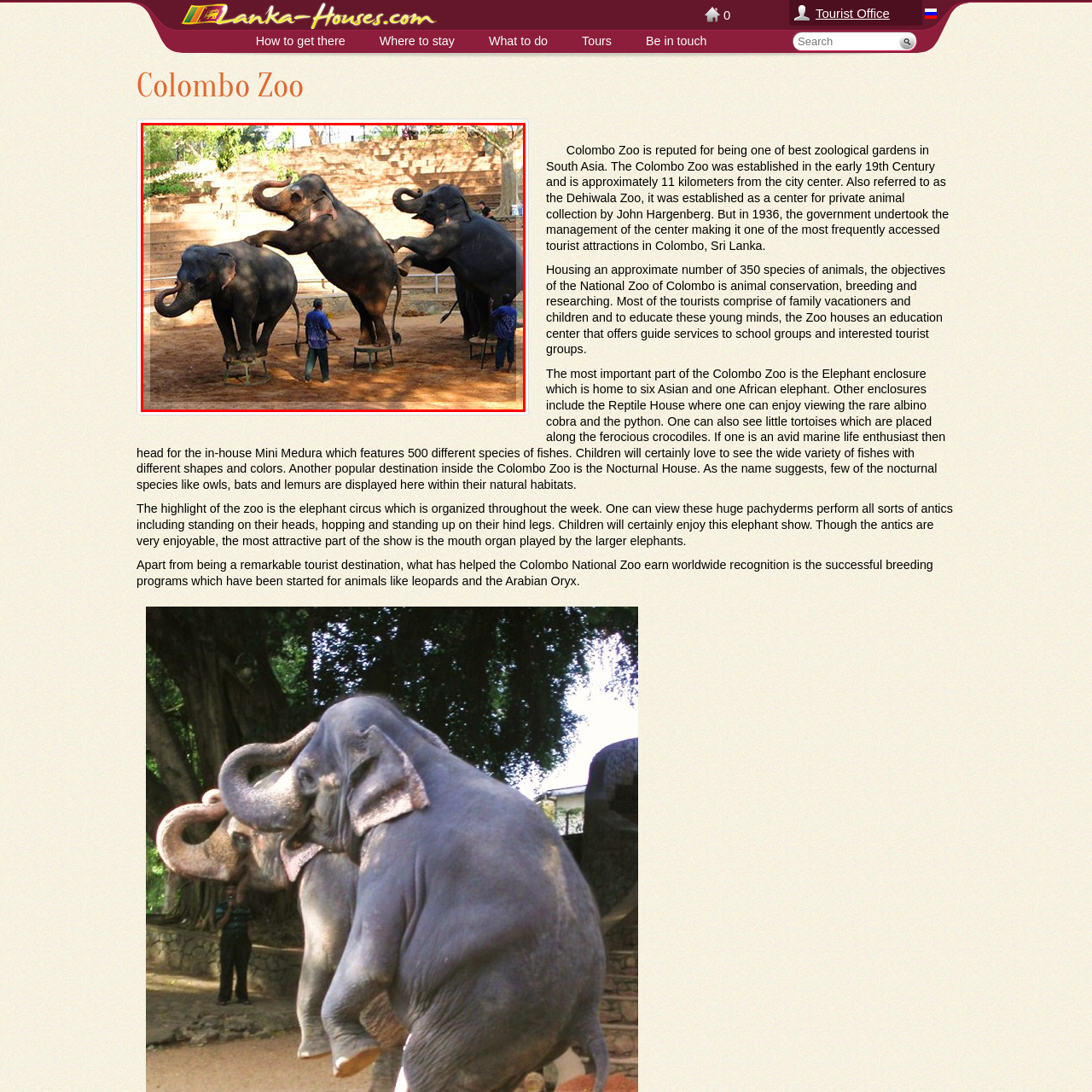What is the purpose of the performances at the Colombo Zoo?
Examine the red-bounded area in the image carefully and respond to the question with as much detail as possible.

The caption highlights that the engaging performances, such as the elephant circus, not only entertain the visitors but also serve as a means to educate them about wildlife conservation, which is a significant aspect of the zoo's mission.